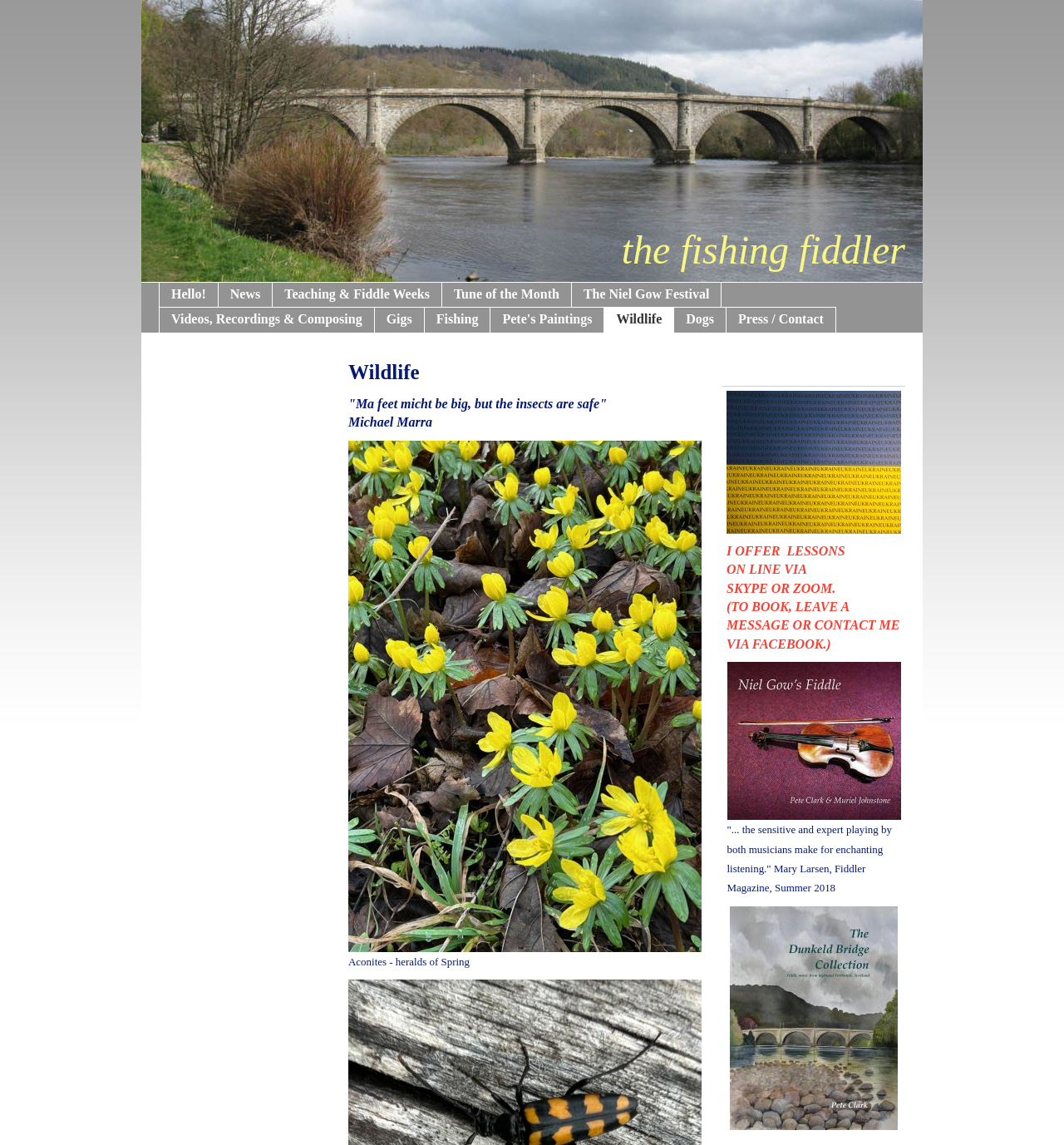Identify the bounding box coordinates of the area you need to click to perform the following instruction: "View Tune of the Month".

[0.416, 0.246, 0.537, 0.269]